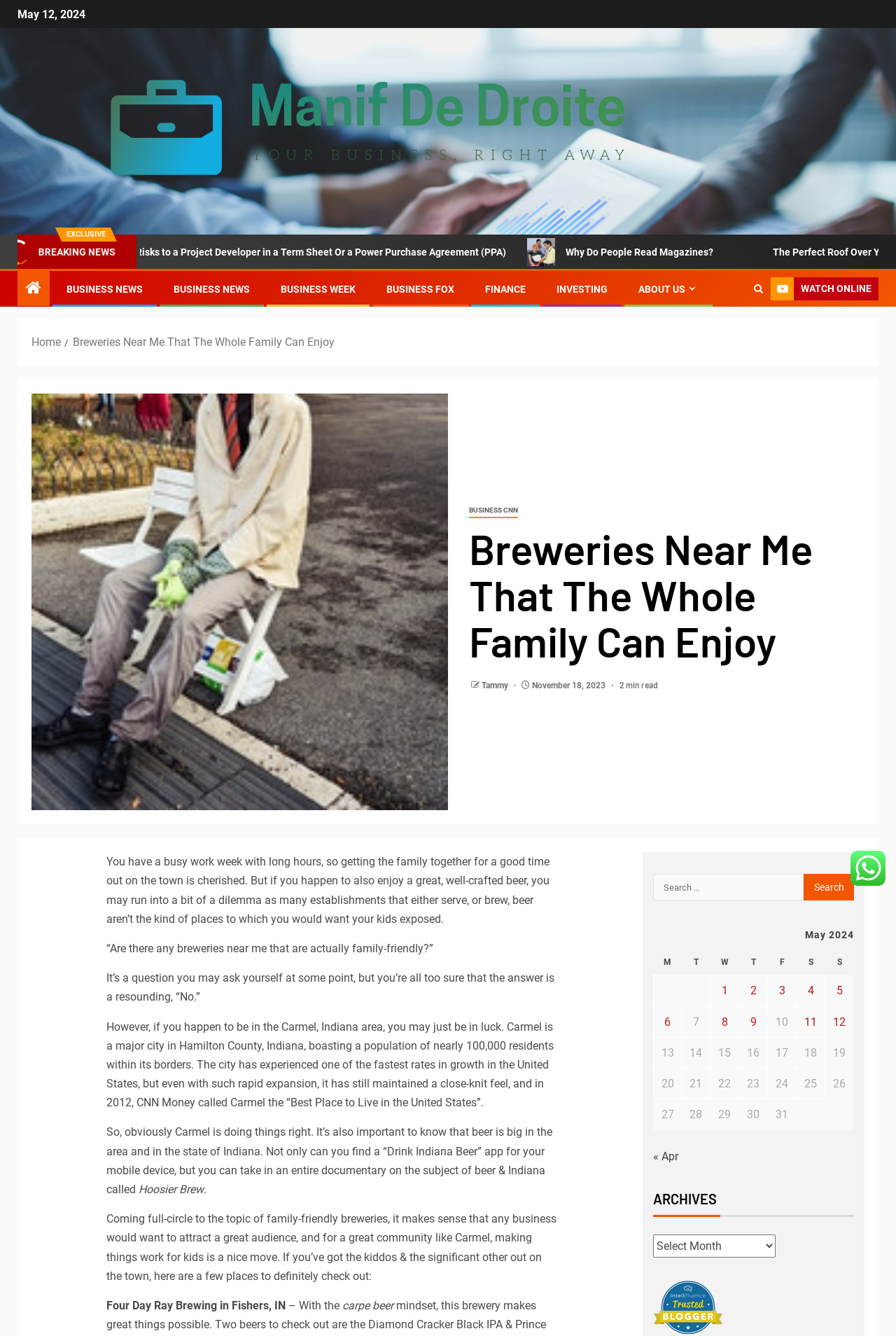Use a single word or phrase to answer the question: What is the name of the brewery mentioned in the article?

Four Day Ray Brewing